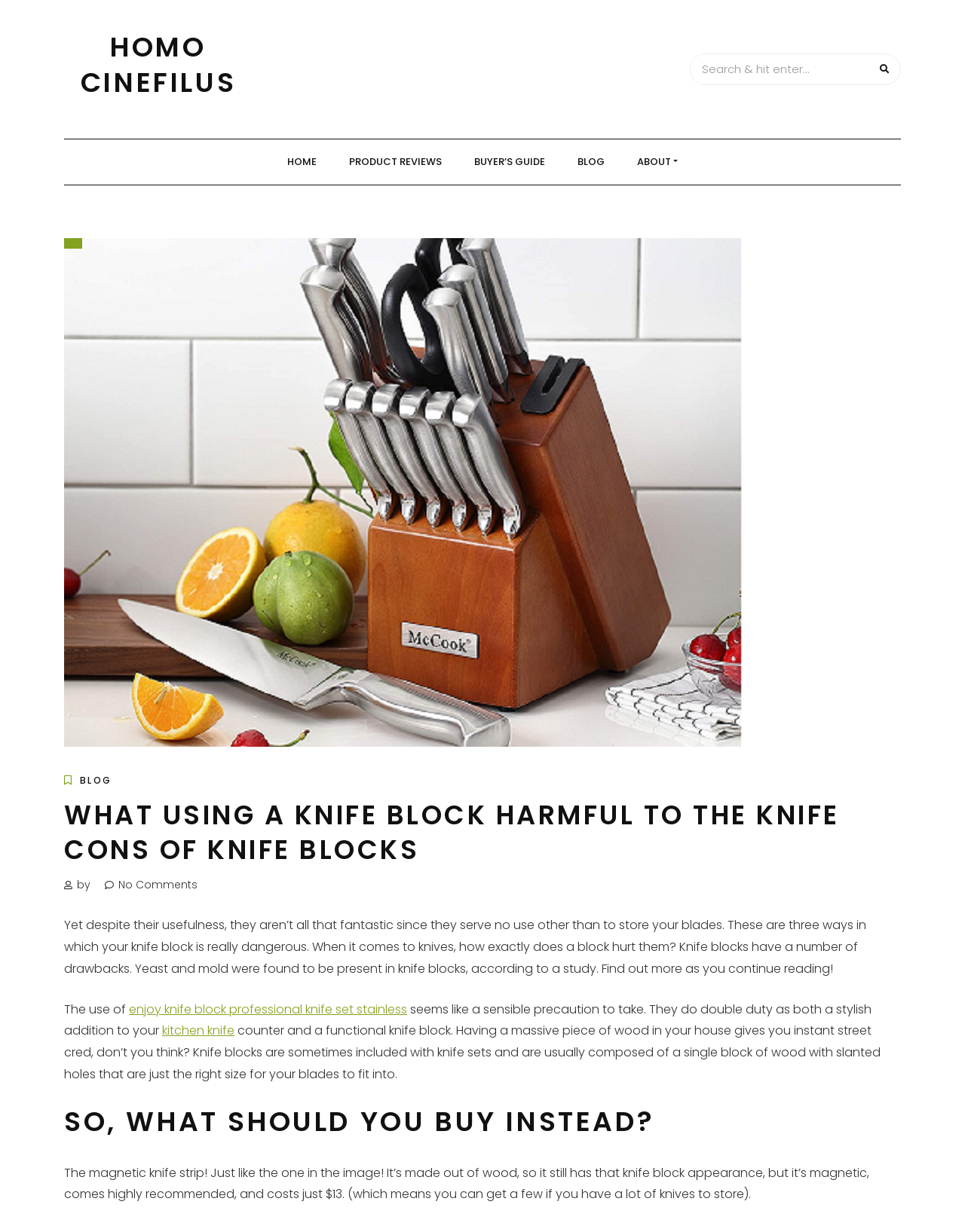Identify the bounding box coordinates necessary to click and complete the given instruction: "Read the BLOG".

[0.583, 0.113, 0.642, 0.15]